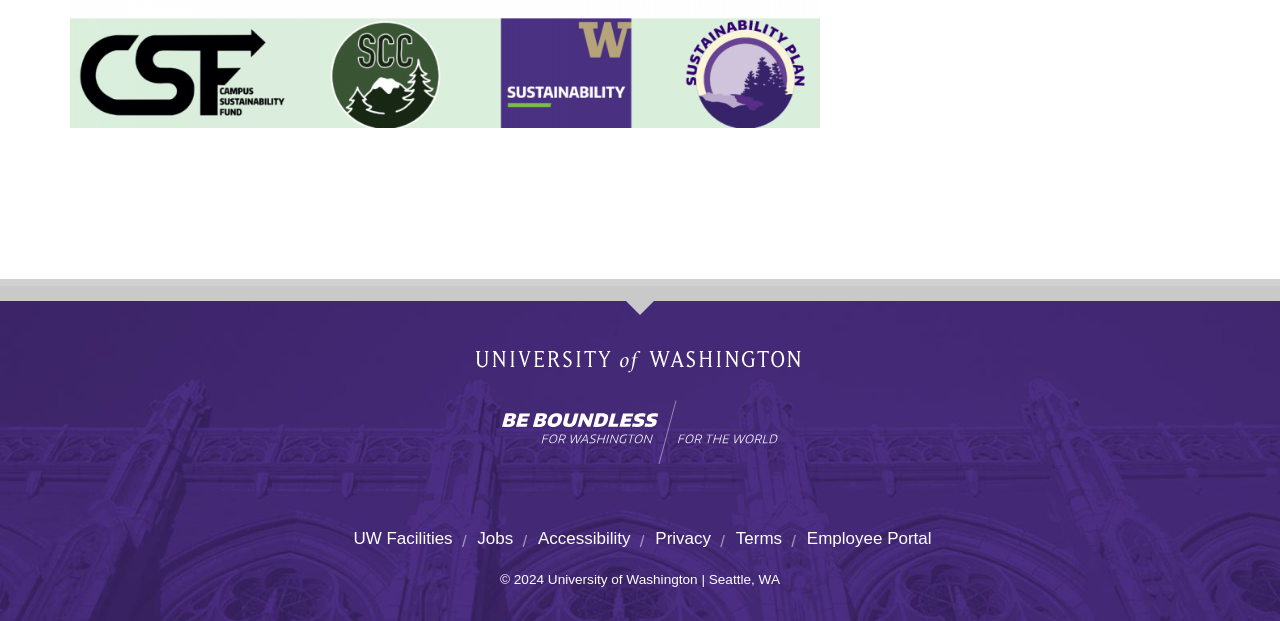Identify the bounding box of the HTML element described as: "UW Facilities".

[0.276, 0.851, 0.354, 0.882]